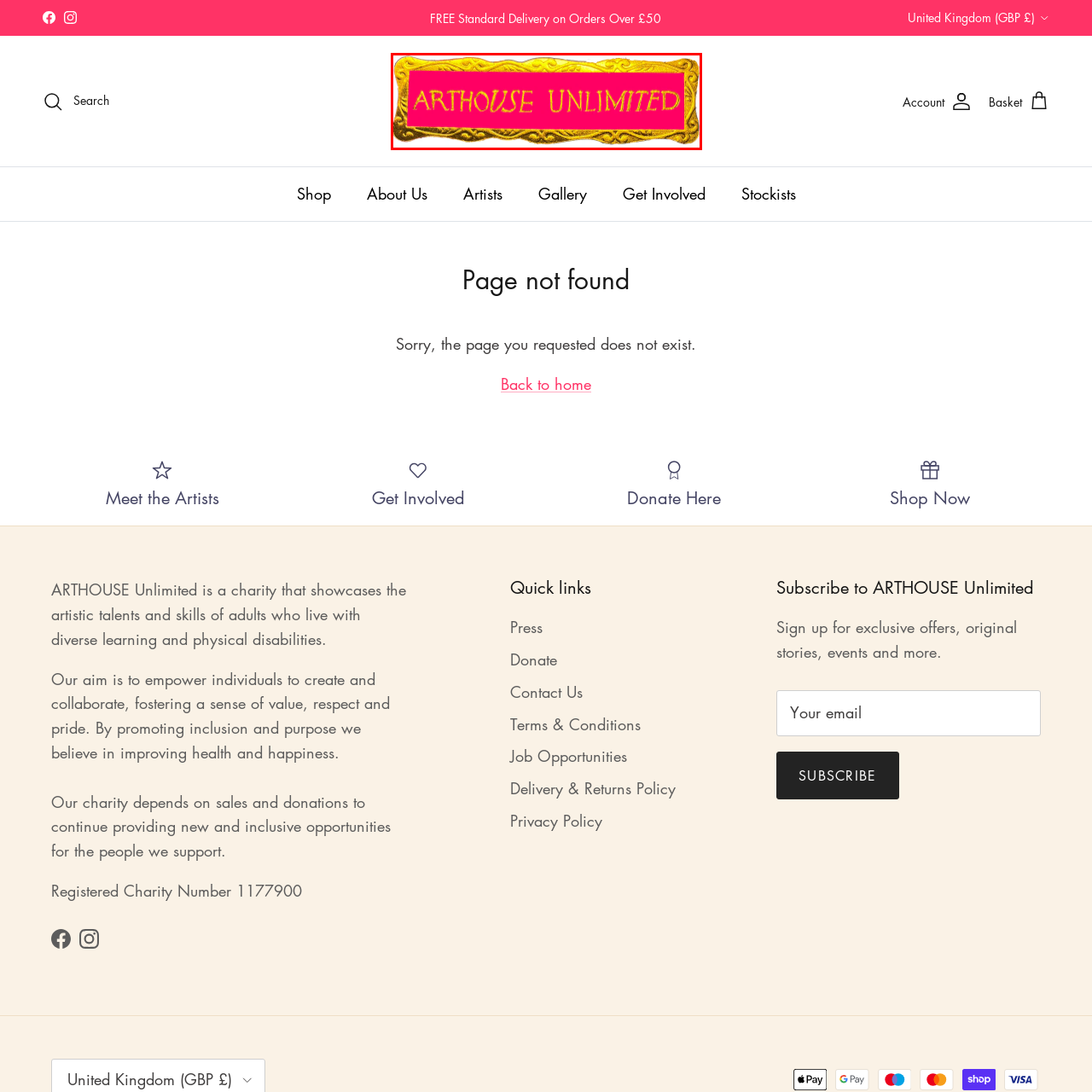What type of border frames the logo?
Check the content within the red bounding box and give a brief answer in one word or a short phrase.

Gold